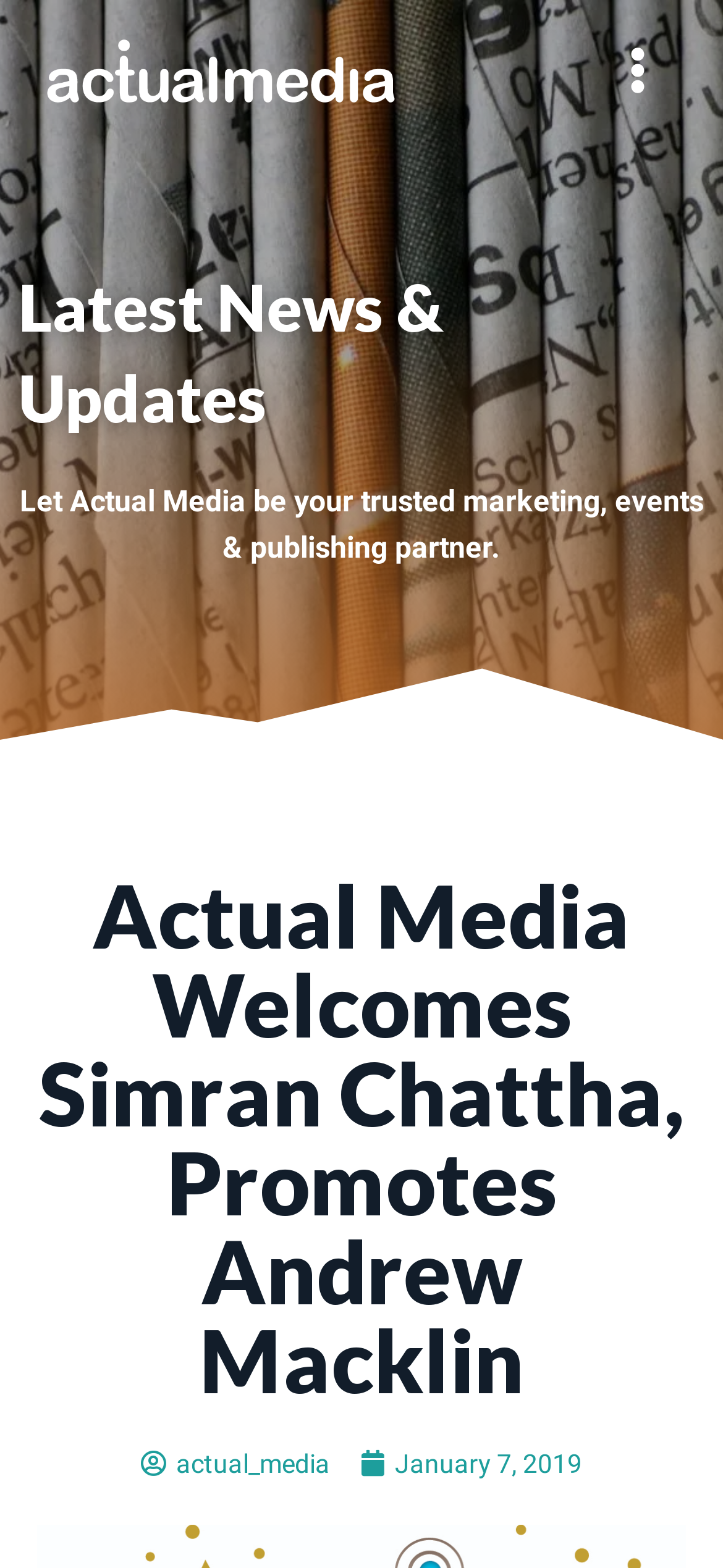What is the company's name?
Please provide a single word or phrase as the answer based on the screenshot.

Actual Media